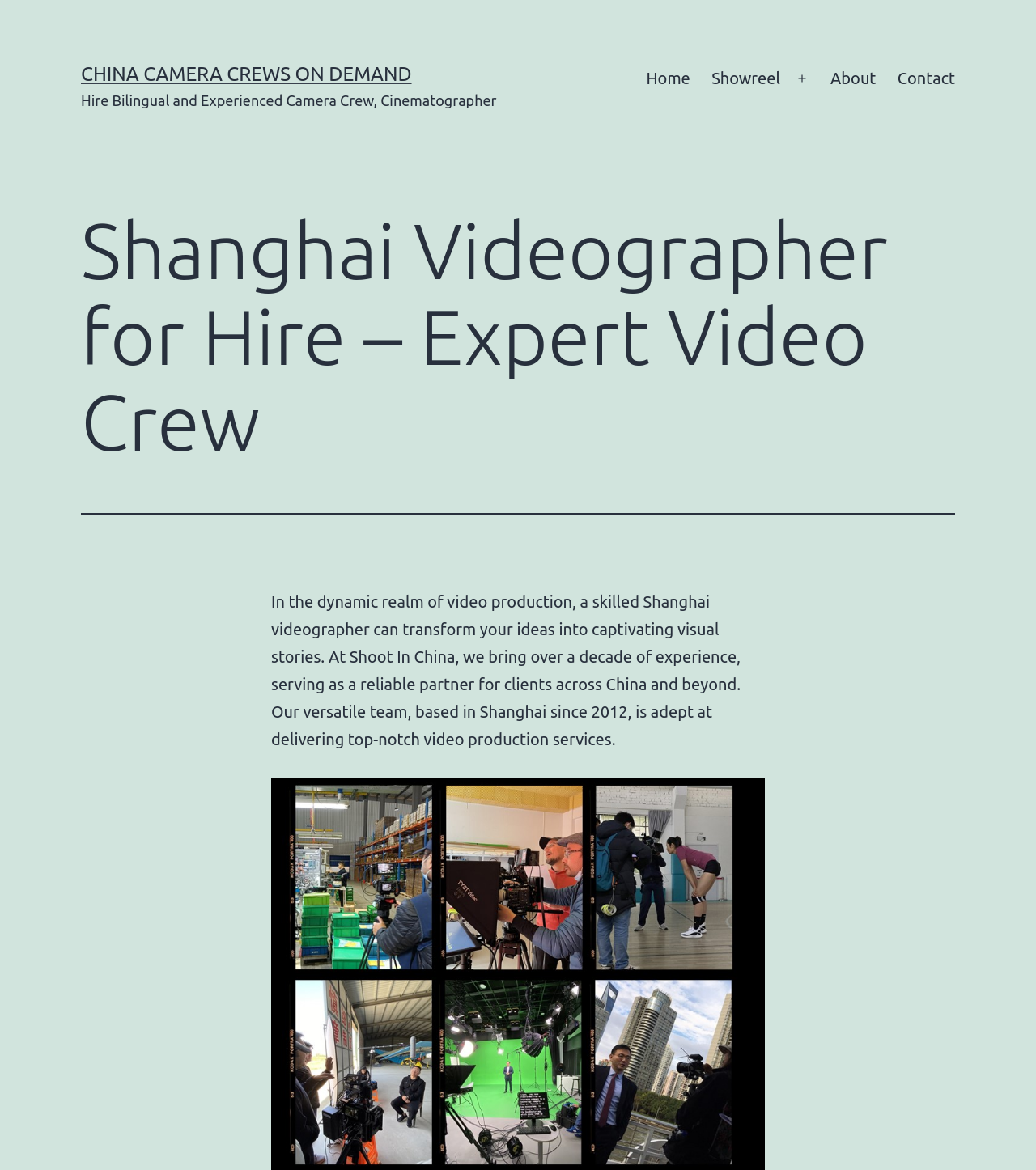Using the details from the image, please elaborate on the following question: Where is the company based?

The webpage mentions 'Shanghai videographer' and 'based in Shanghai since 2012', indicating that the company is based in Shanghai.